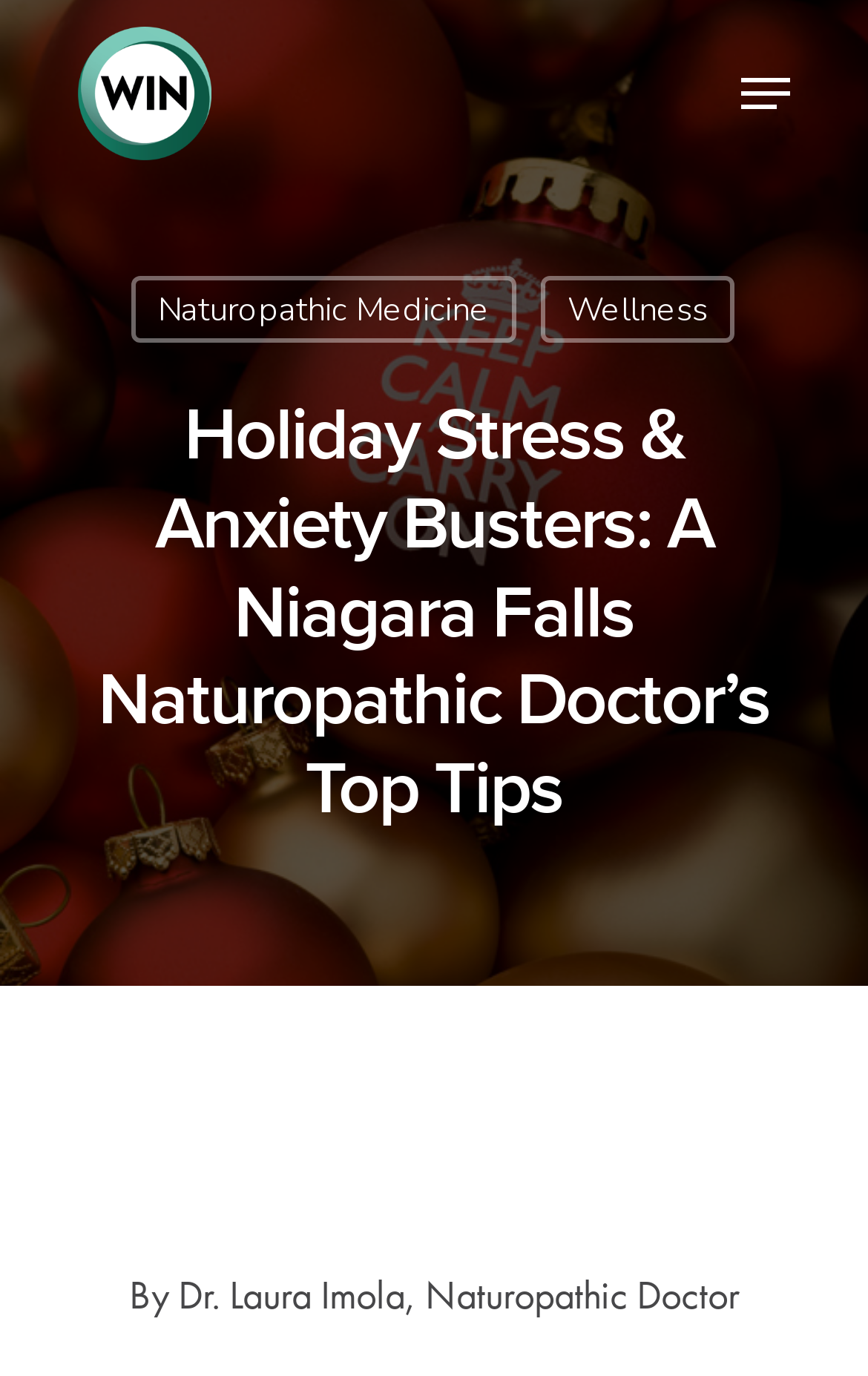Generate the text content of the main heading of the webpage.

Holiday Stress & Anxiety Busters: A Niagara Falls Naturopathic Doctor’s Top Tips